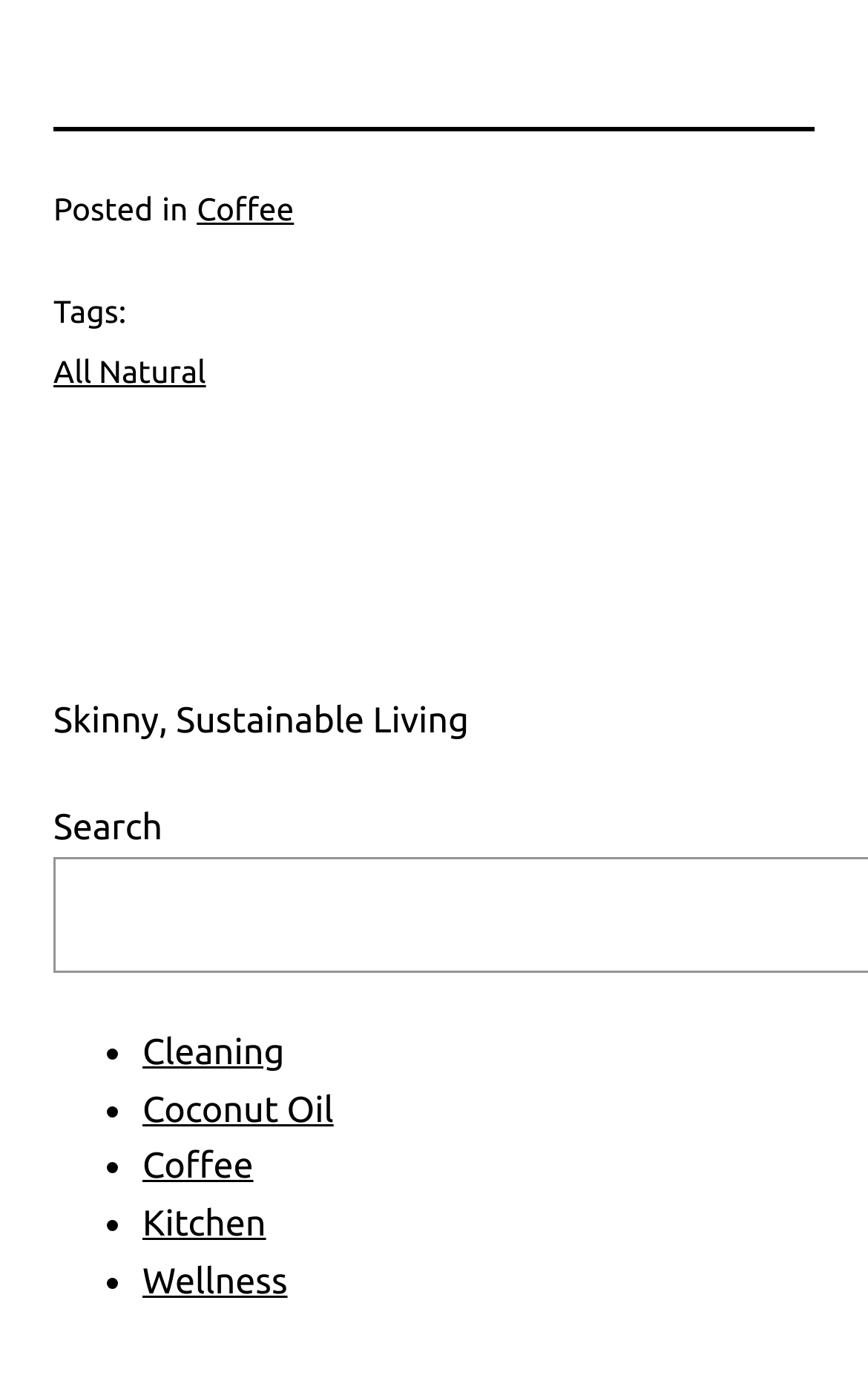Determine the bounding box coordinates for the area you should click to complete the following instruction: "go to the page about Cleaning".

[0.164, 0.749, 0.328, 0.778]